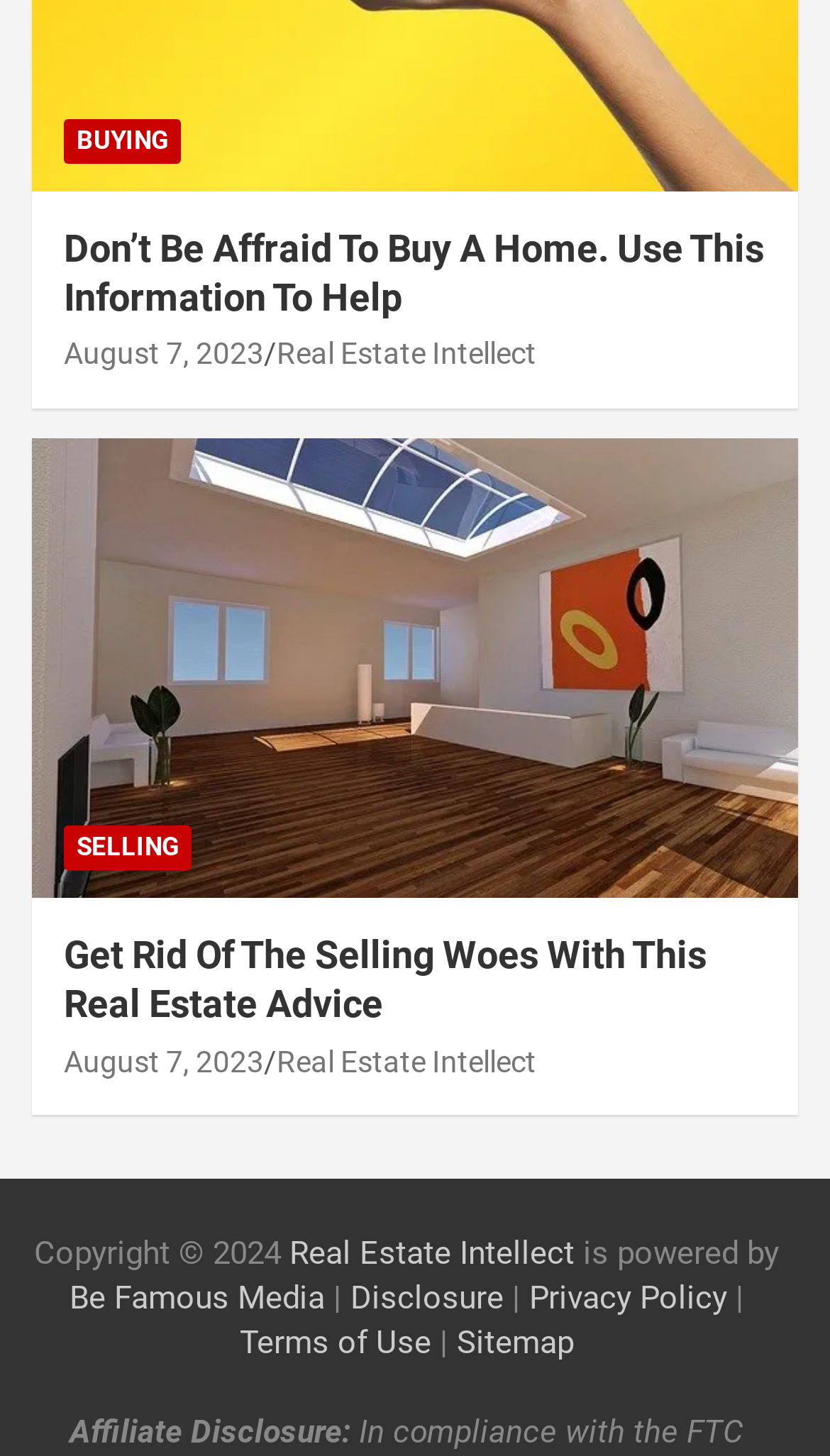How many main sections are there on the webpage?
Look at the webpage screenshot and answer the question with a detailed explanation.

I found the main sections by looking at the headings 'Don’t Be Affraid To Buy A Home. Use This Information To Help' and 'Get Rid Of The Selling Woes With This Real Estate Advice', which indicate that there are two main sections on the webpage.